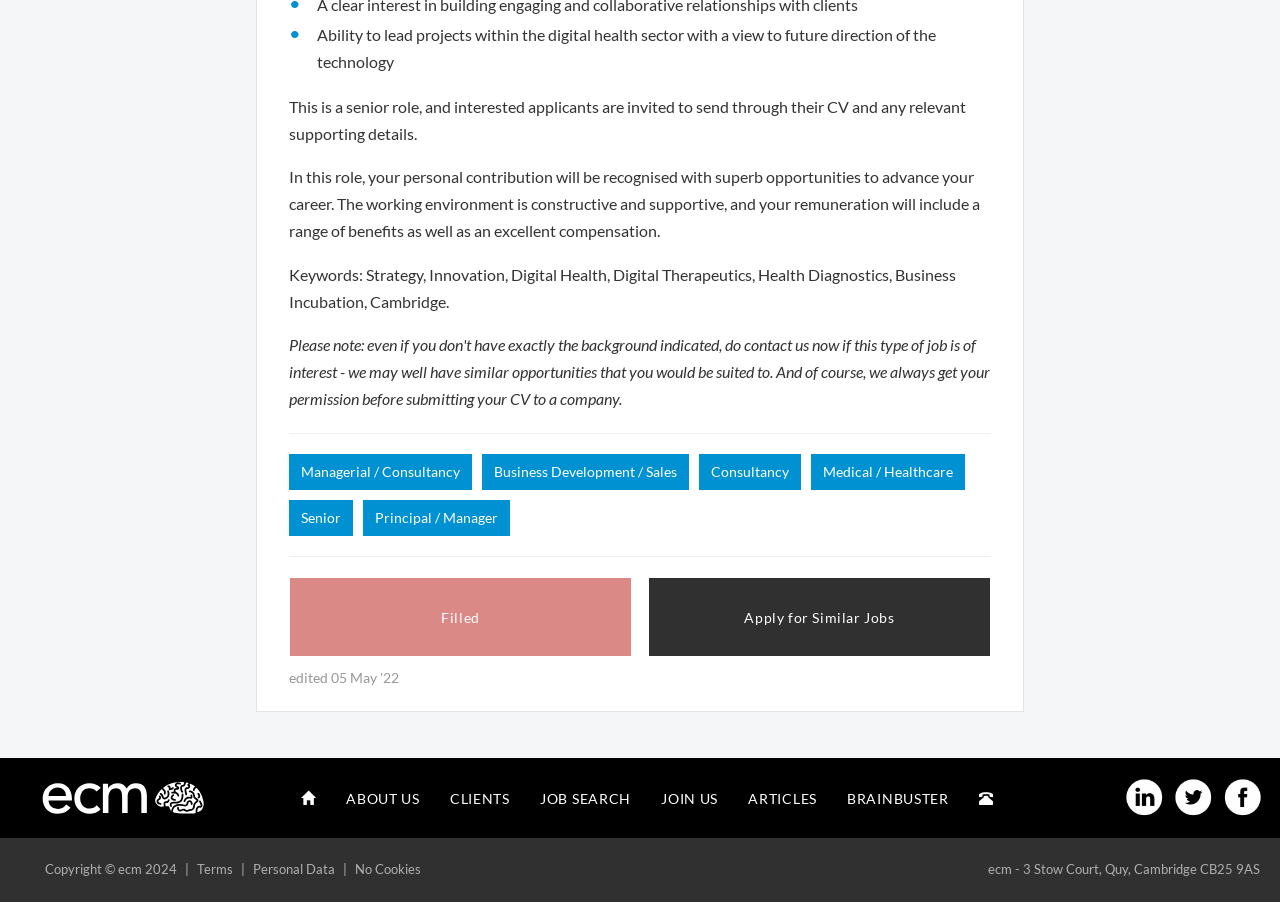What are the benefits of working in this company?
Use the image to give a comprehensive and detailed response to the question.

According to the StaticText element with ID 352, the company offers superb opportunities to advance one's career, a constructive and supportive working environment, and a range of benefits in addition to excellent compensation.